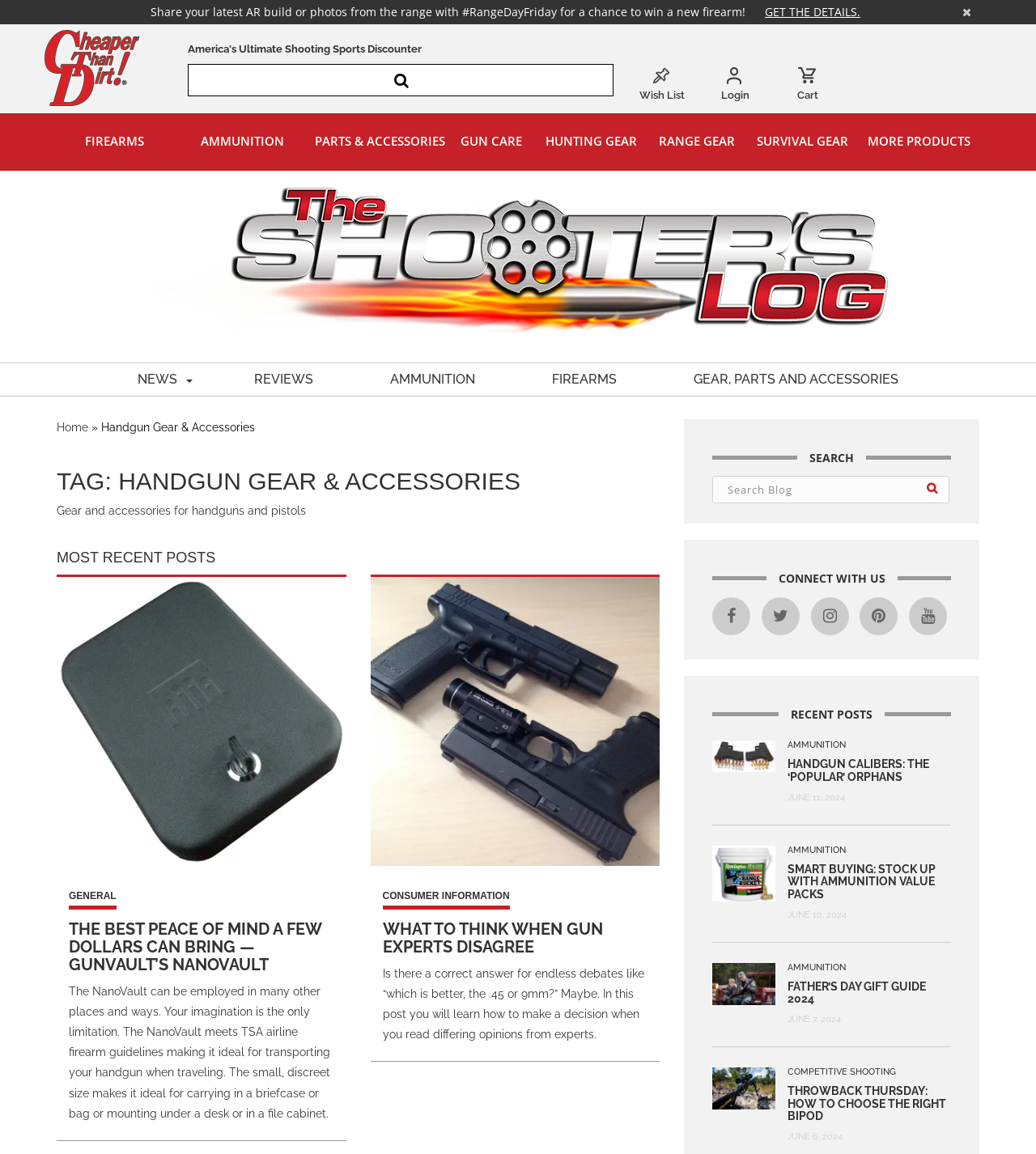Locate the bounding box coordinates of the region to be clicked to comply with the following instruction: "Check the Wish List". The coordinates must be four float numbers between 0 and 1, in the form [left, top, right, bottom].

[0.614, 0.055, 0.664, 0.089]